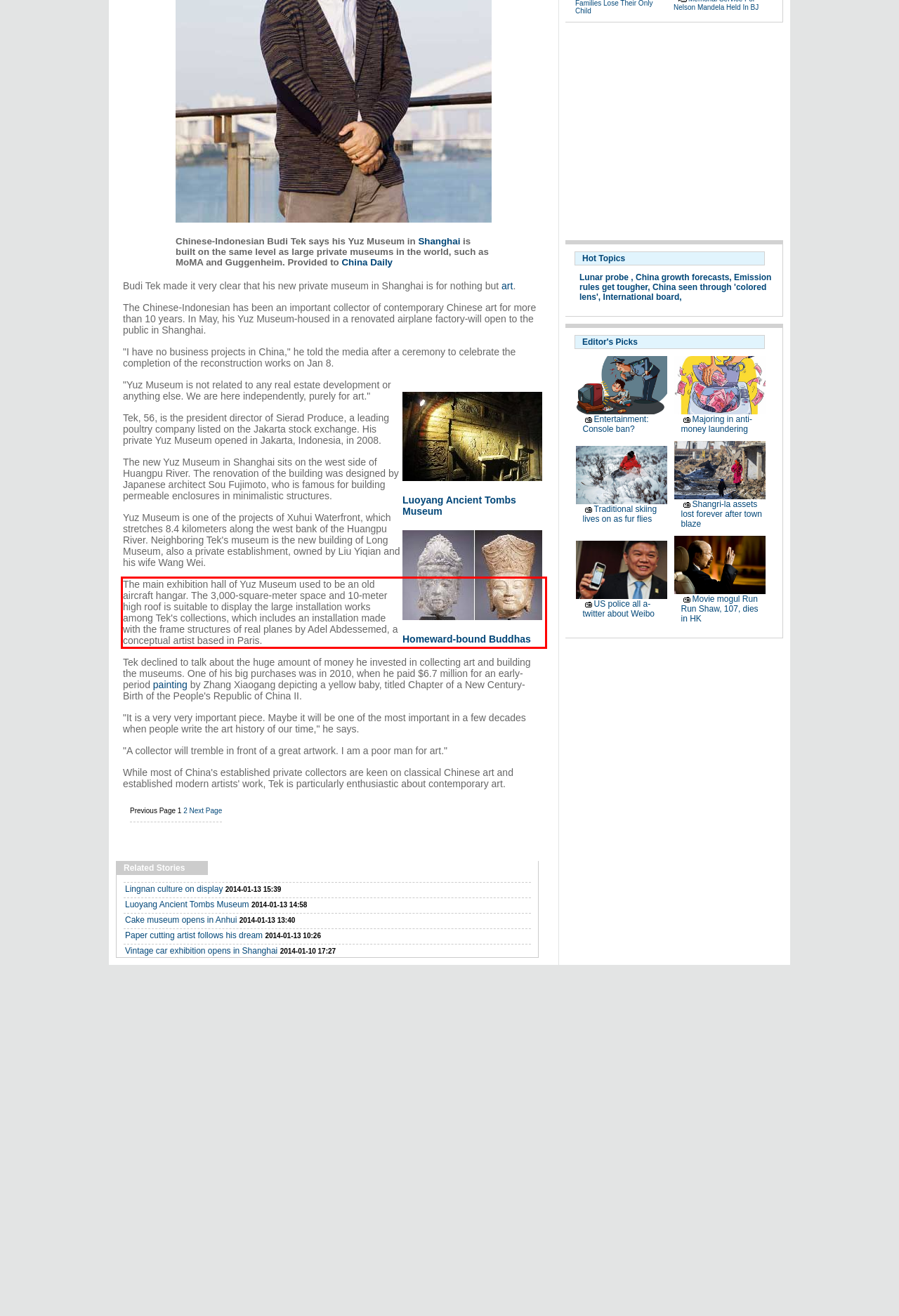Within the provided webpage screenshot, find the red rectangle bounding box and perform OCR to obtain the text content.

The main exhibition hall of Yuz Museum used to be an old aircraft hangar. The 3,000-square-meter space and 10-meter high roof is suitable to display the large installation works among Tek's collections, which includes an installation made with the frame structures of real planes by Adel Abdessemed, a conceptual artist based in Paris.